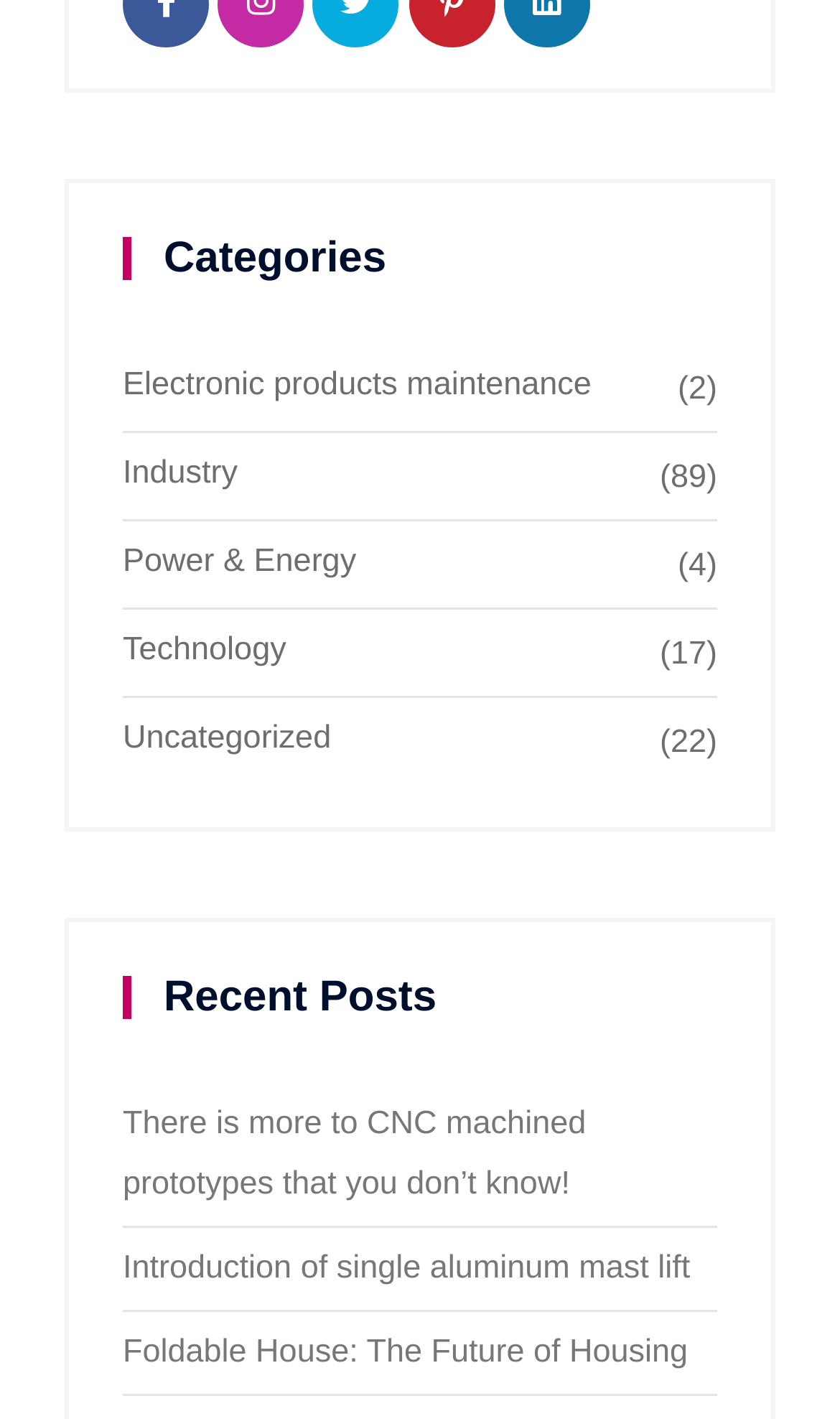Bounding box coordinates are specified in the format (top-left x, top-left y, bottom-right x, bottom-right y). All values are floating point numbers bounded between 0 and 1. Please provide the bounding box coordinate of the region this sentence describes: Industry

[0.146, 0.313, 0.854, 0.355]